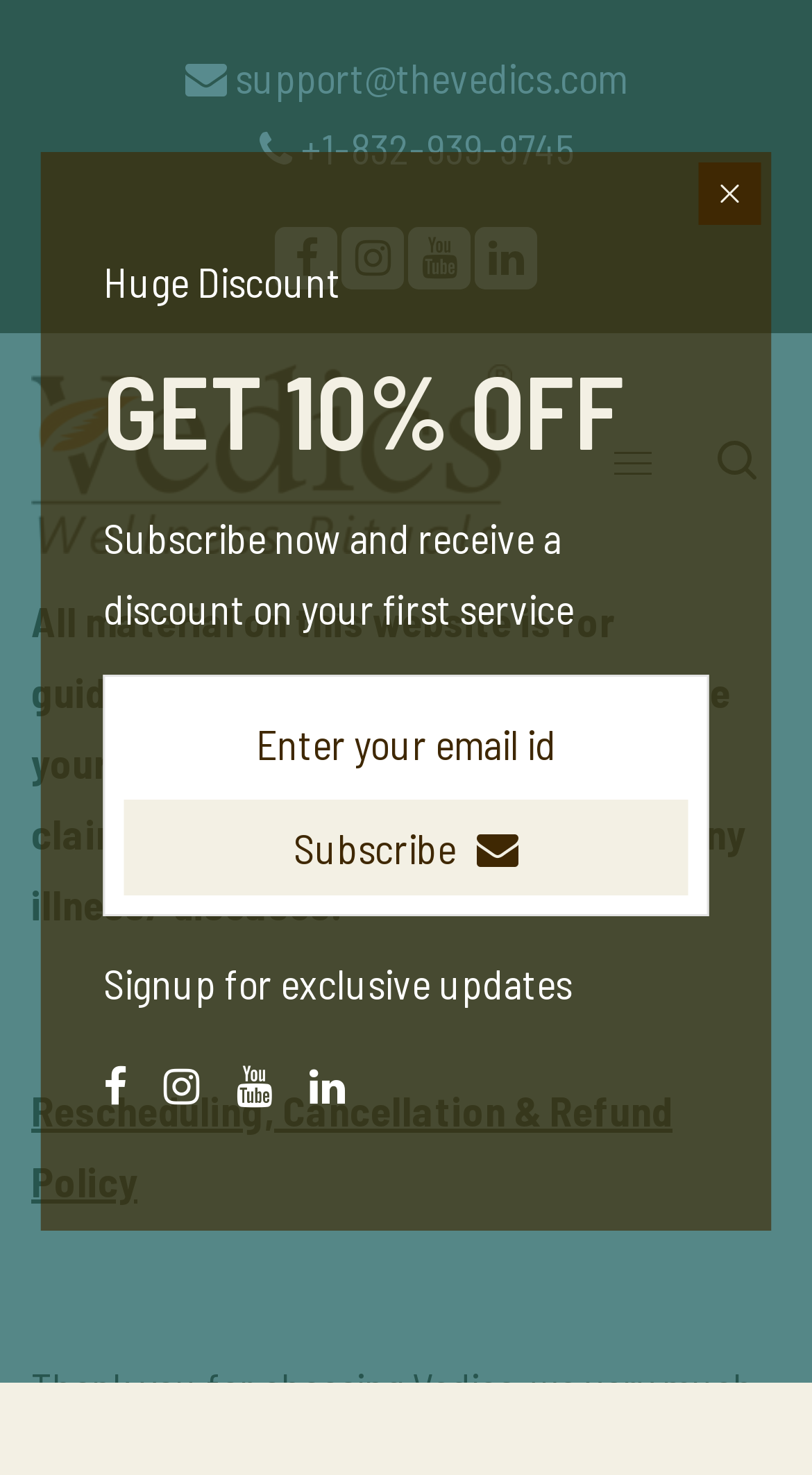What social media platforms are linked?
Based on the content of the image, thoroughly explain and answer the question.

I found multiple link elements with text 'Facebook', 'Instagram', 'YouTube', and 'Linkedin' which are commonly used social media platforms, indicating that the webpage is linked to these platforms.